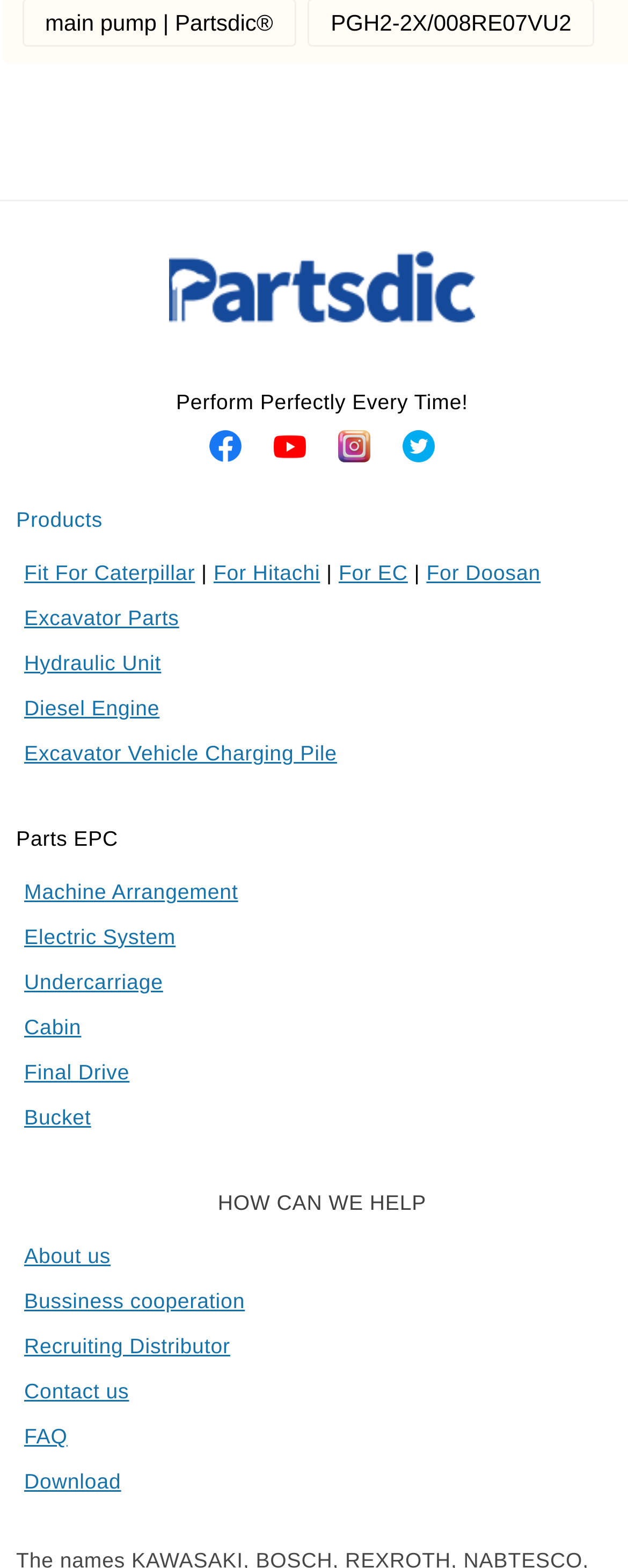Please find the bounding box coordinates for the clickable element needed to perform this instruction: "View HOW CAN WE HELP".

[0.026, 0.753, 1.0, 0.782]